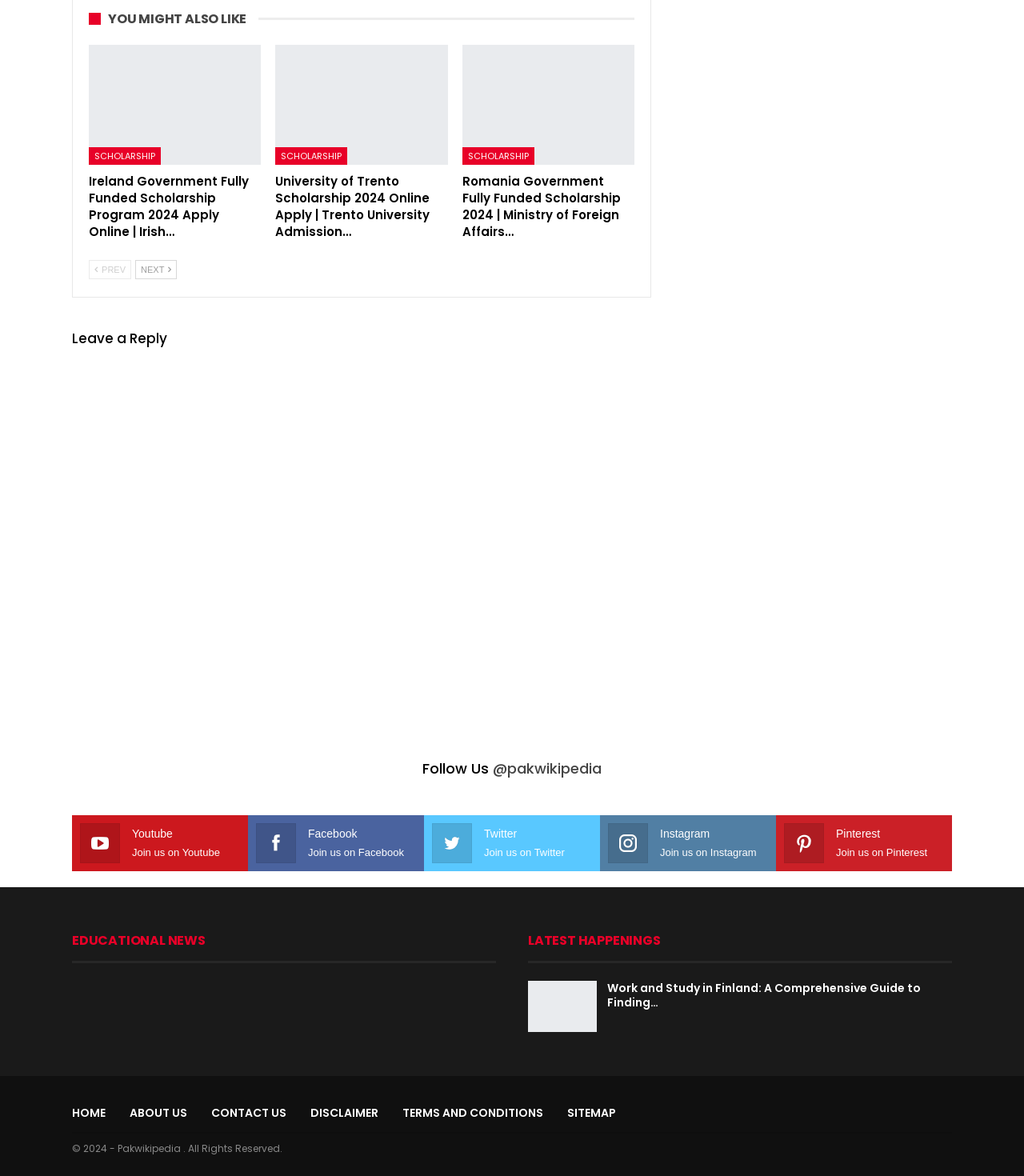Identify the bounding box coordinates of the region that needs to be clicked to carry out this instruction: "Click on the 'NEXT' button". Provide these coordinates as four float numbers ranging from 0 to 1, i.e., [left, top, right, bottom].

[0.132, 0.221, 0.173, 0.238]